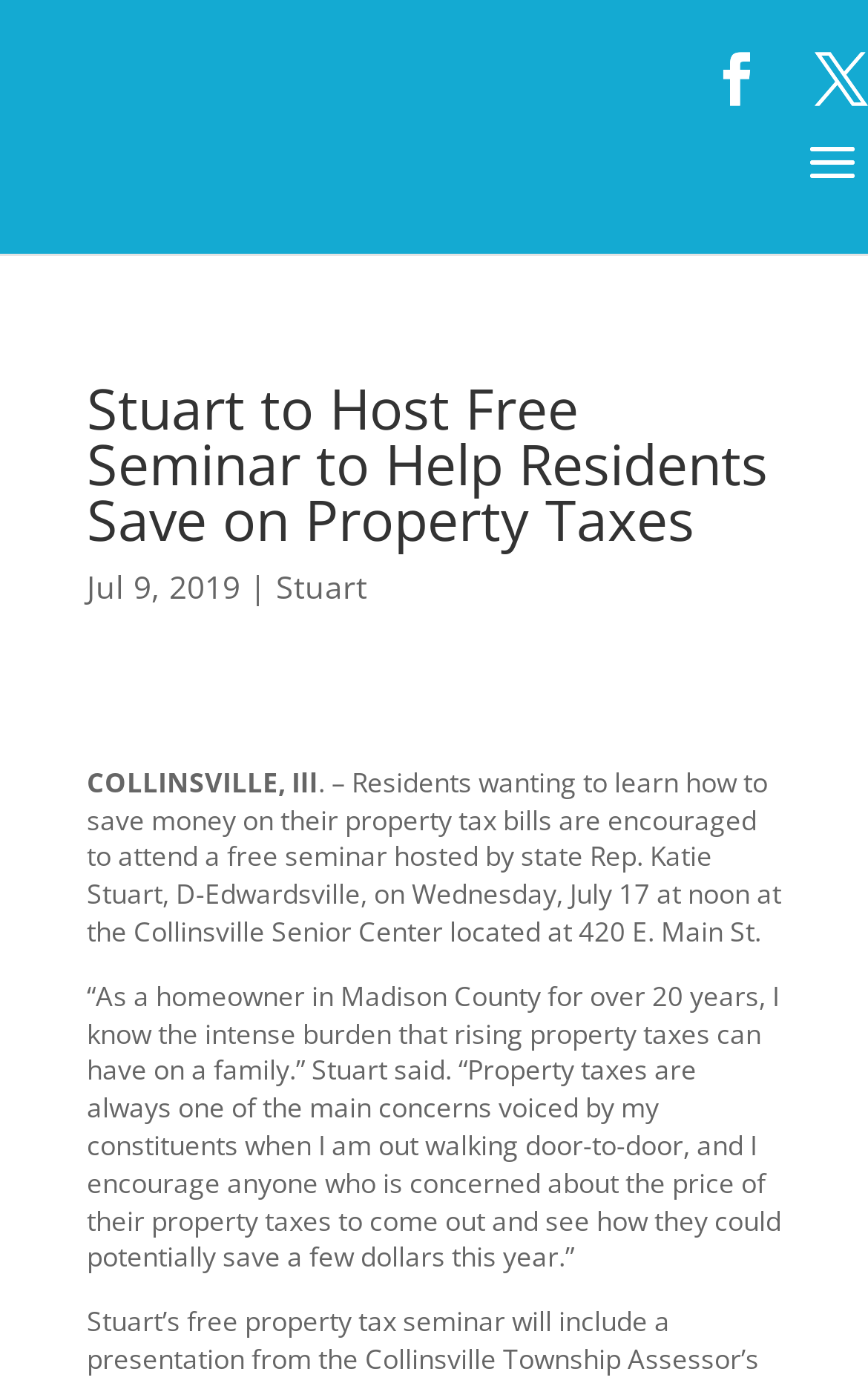Identify and provide the main heading of the webpage.

Stuart to Host Free Seminar to Help Residents Save on Property Taxes